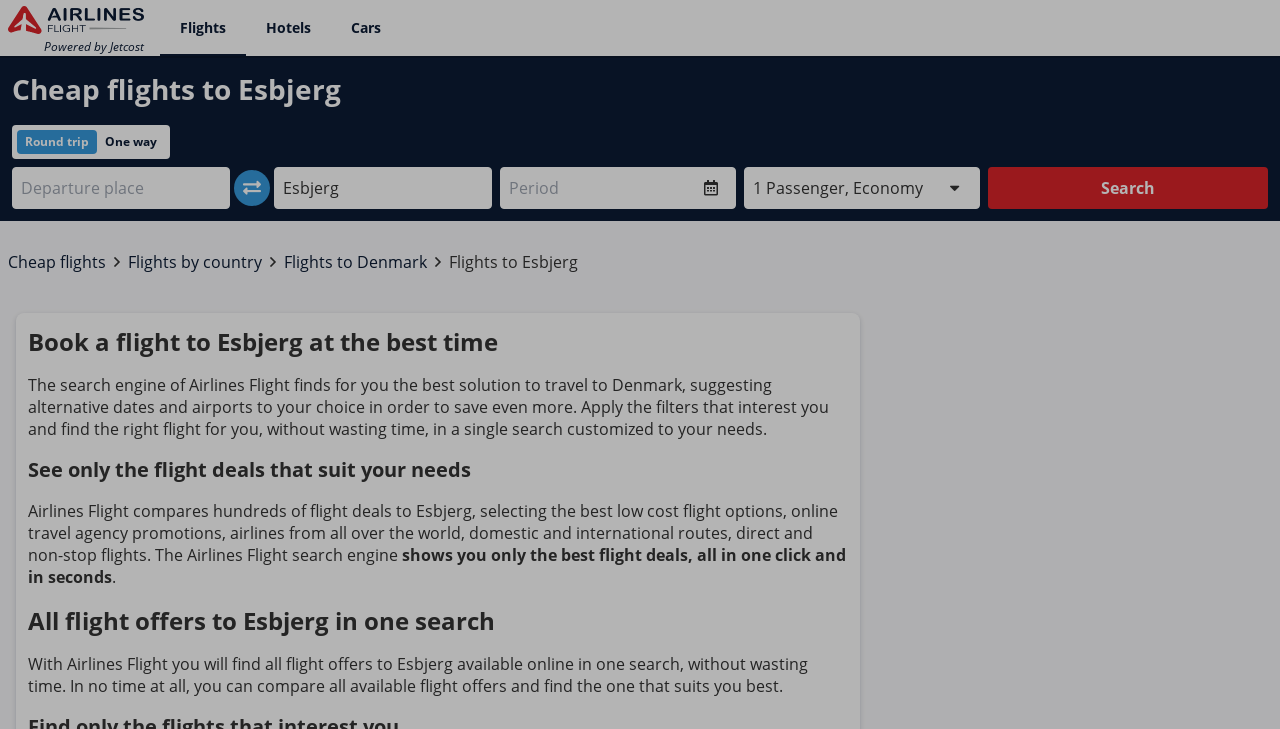Give a one-word or one-phrase response to the question:
What type of flights are being compared?

Low cost flights